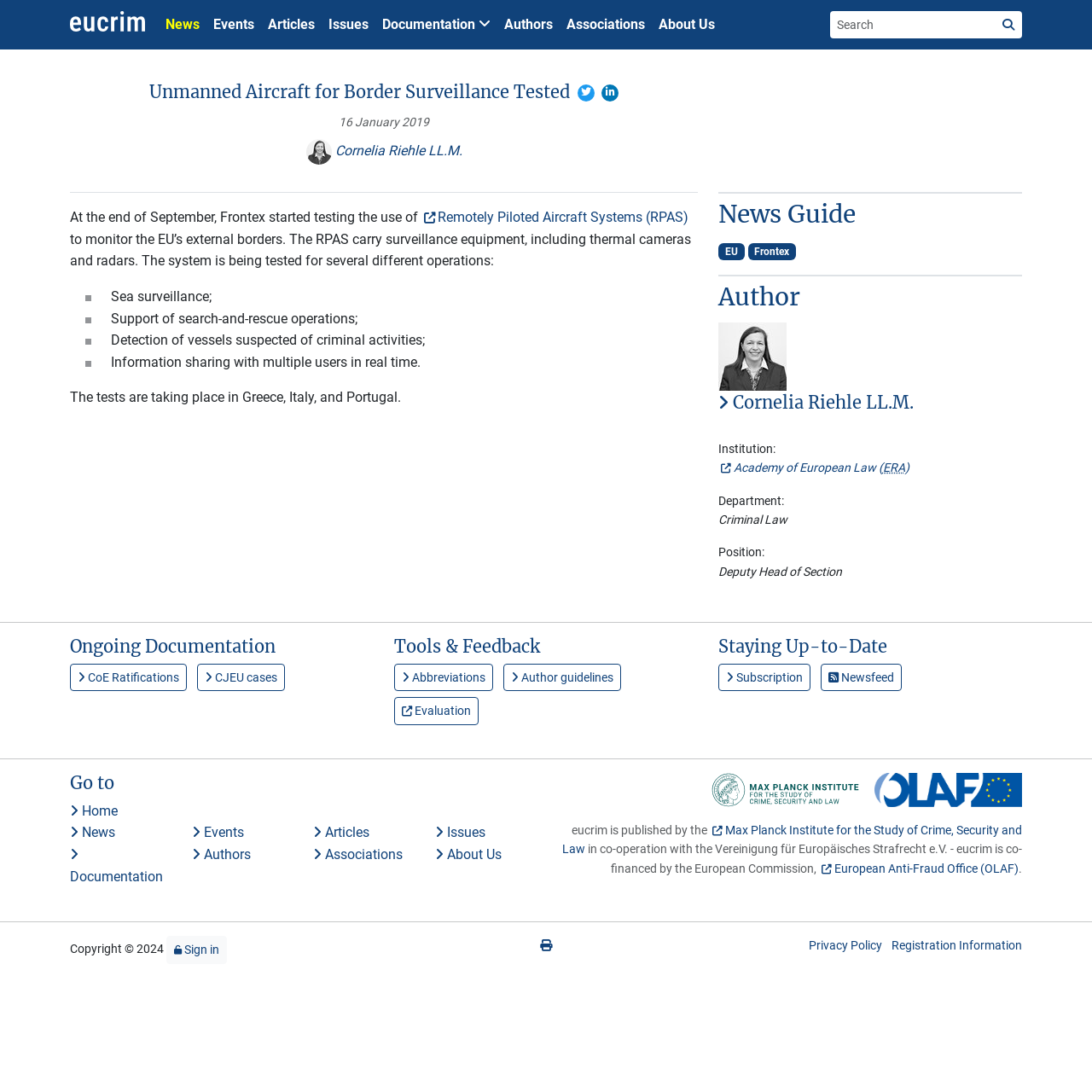What is the name of the system being tested?
Please use the image to deliver a detailed and complete answer.

The answer can be found in the paragraph that starts with 'At the end of September, Frontex started testing the use of...' where it mentions 'Remotely Piloted Aircraft Systems (RPAS)'.